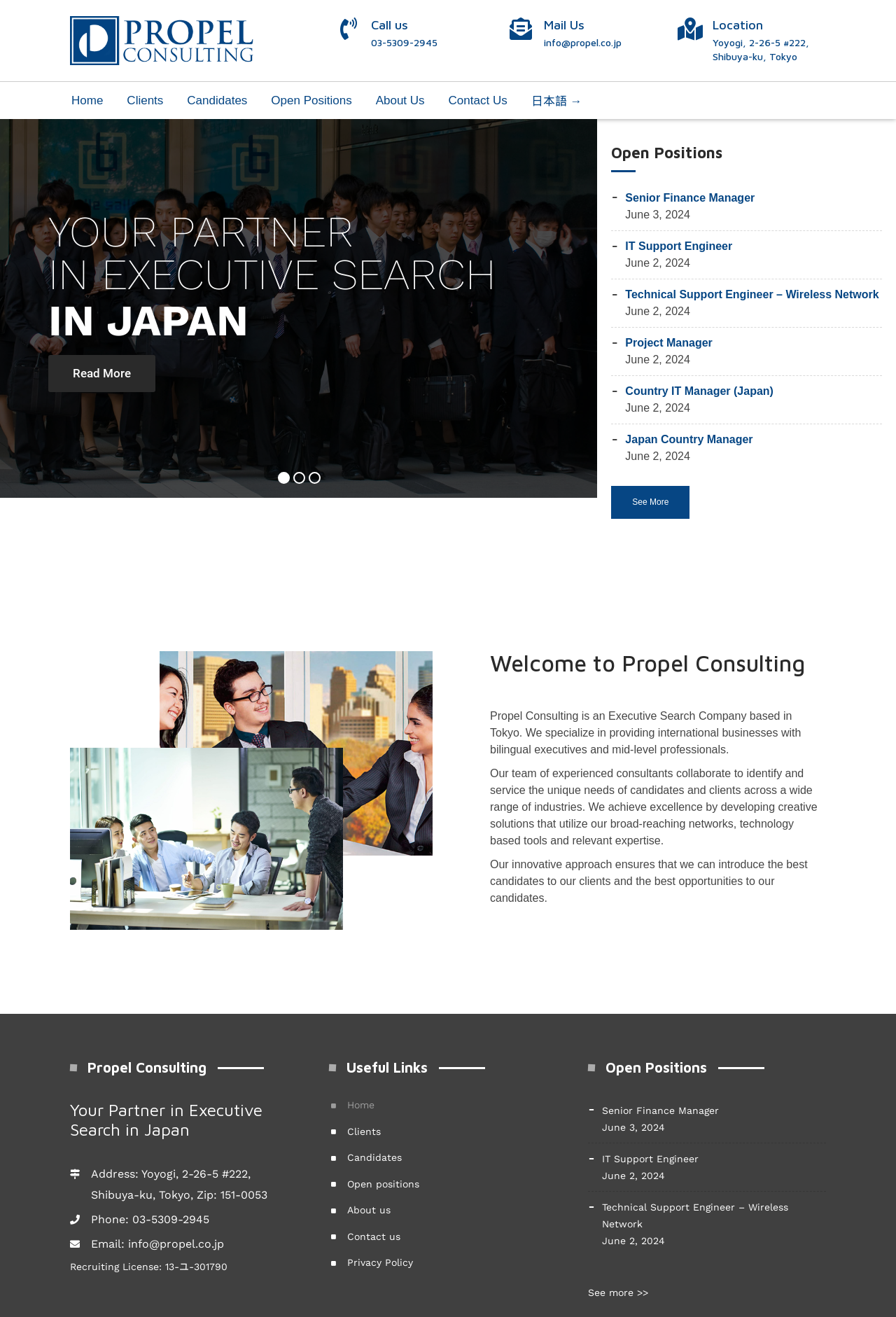Respond with a single word or short phrase to the following question: 
What is the purpose of the 'See More' button?

To show more open positions